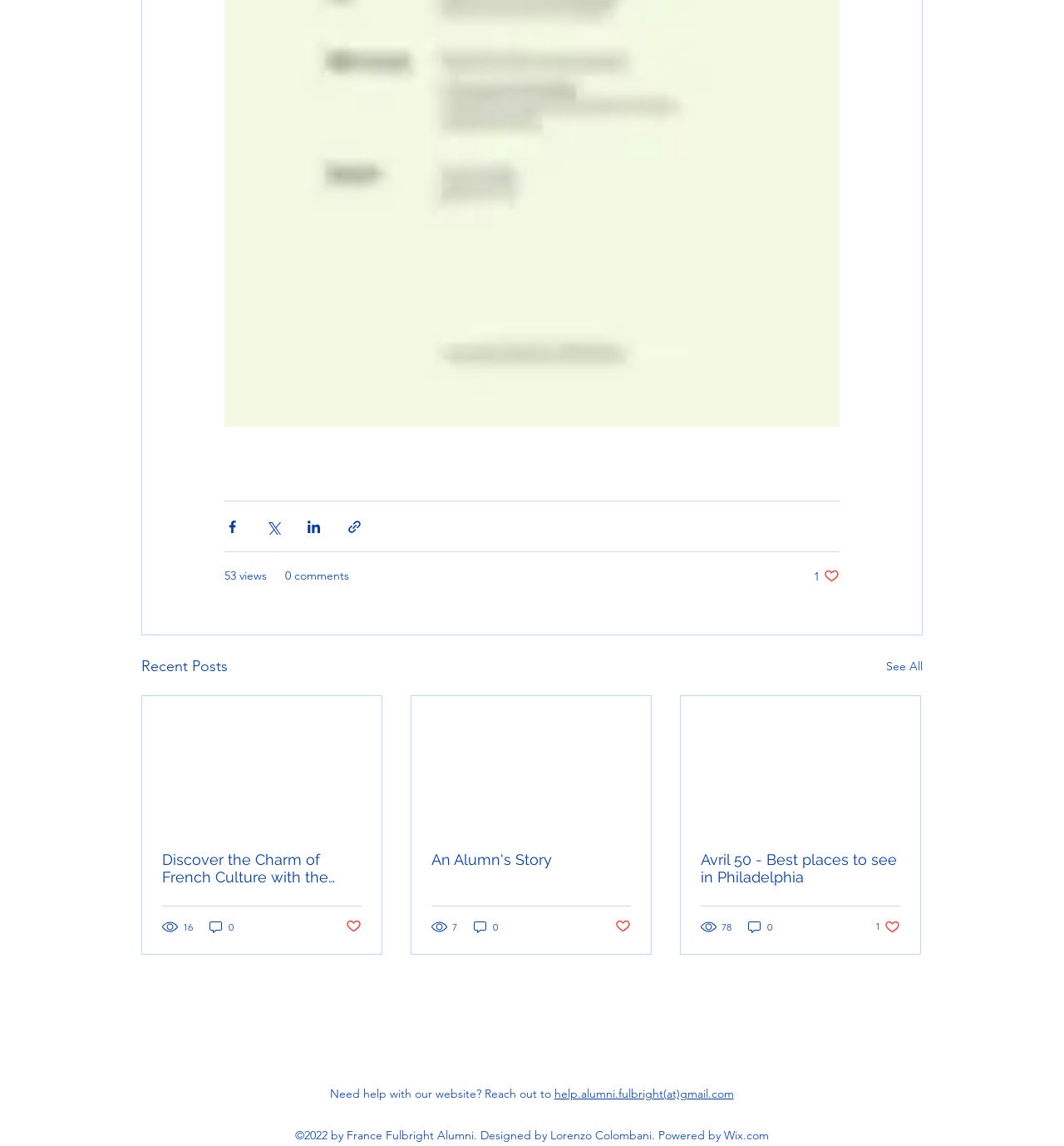Pinpoint the bounding box coordinates of the clickable area necessary to execute the following instruction: "See all recent posts". The coordinates should be given as four float numbers between 0 and 1, namely [left, top, right, bottom].

[0.833, 0.571, 0.867, 0.592]